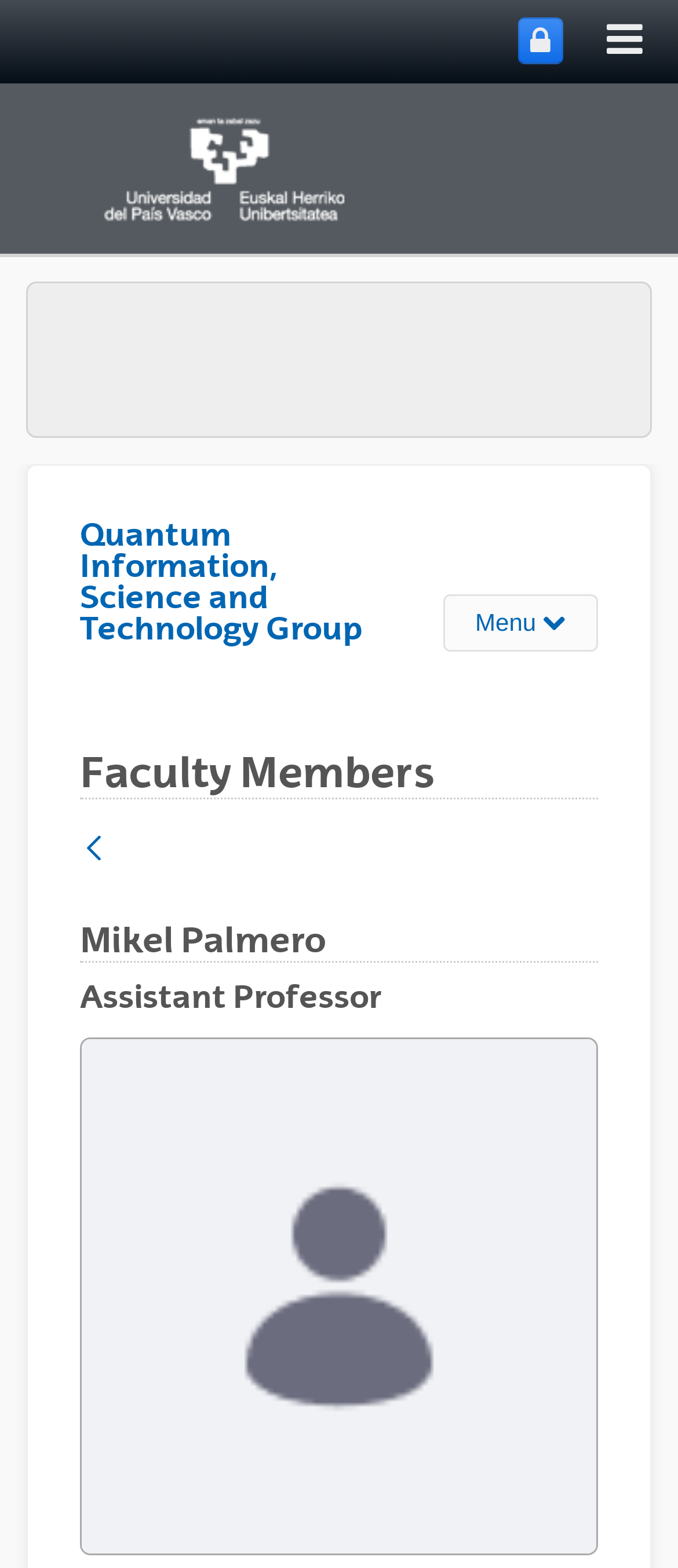Please specify the coordinates of the bounding box for the element that should be clicked to carry out this instruction: "Switch to Research interests tab". The coordinates must be four float numbers between 0 and 1, formatted as [left, top, right, bottom].

[0.169, 0.643, 0.556, 0.687]